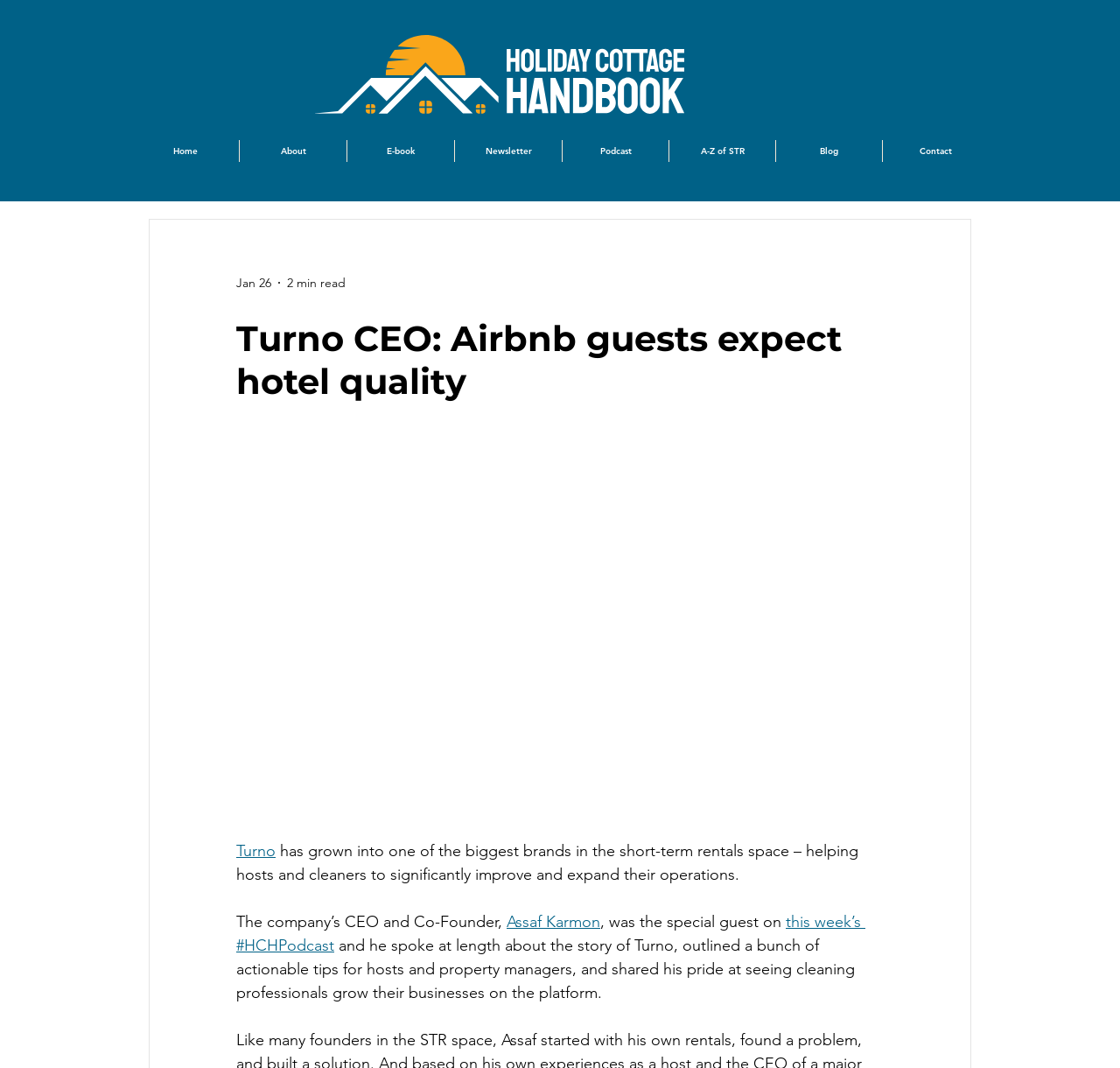Predict the bounding box coordinates of the area that should be clicked to accomplish the following instruction: "download the e-book". The bounding box coordinates should consist of four float numbers between 0 and 1, i.e., [left, top, right, bottom].

[0.31, 0.131, 0.405, 0.152]